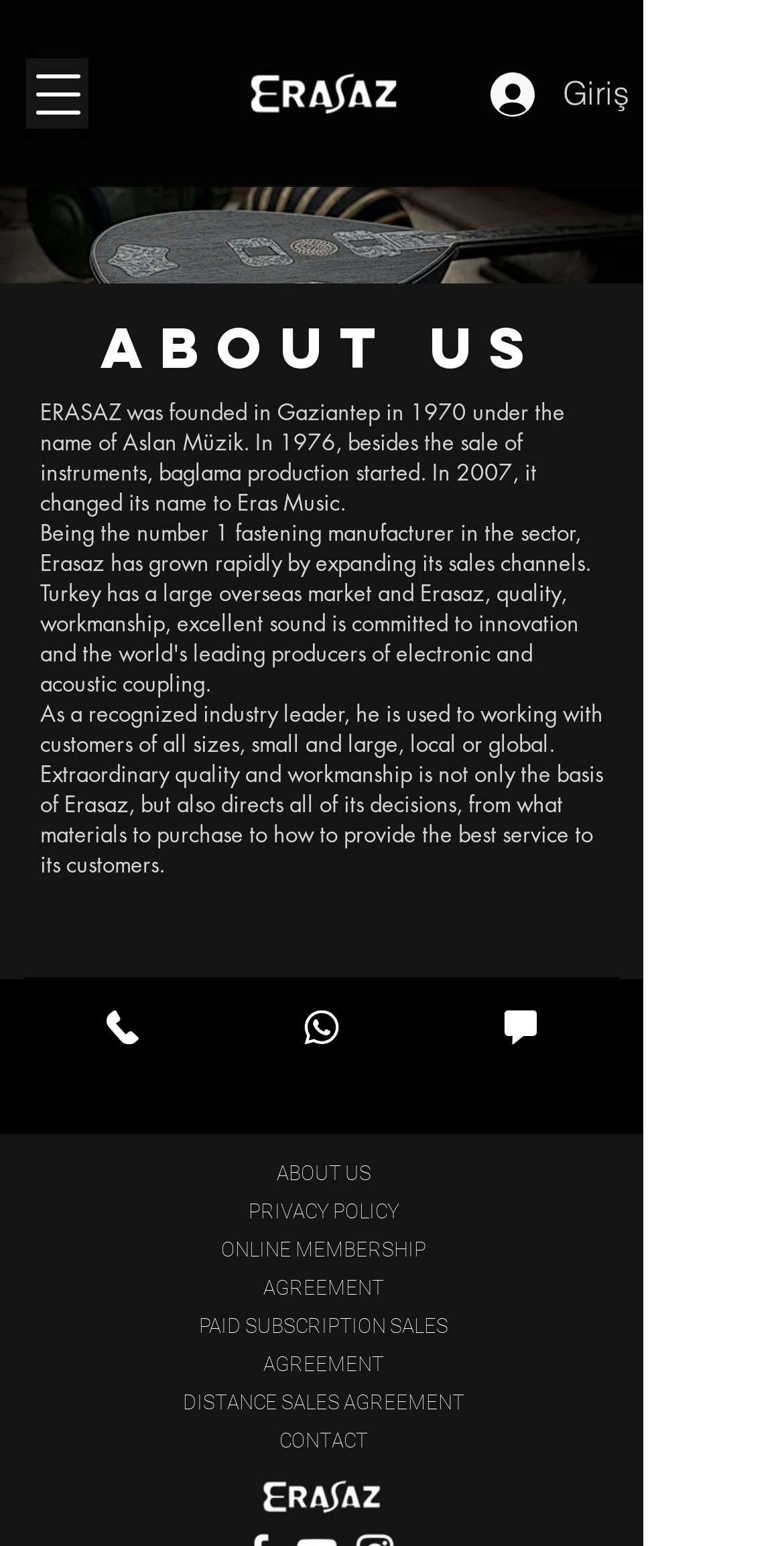Find the bounding box coordinates of the element you need to click on to perform this action: 'Click Giriş button'. The coordinates should be represented by four float values between 0 and 1, in the format [left, top, right, bottom].

[0.59, 0.038, 0.769, 0.083]